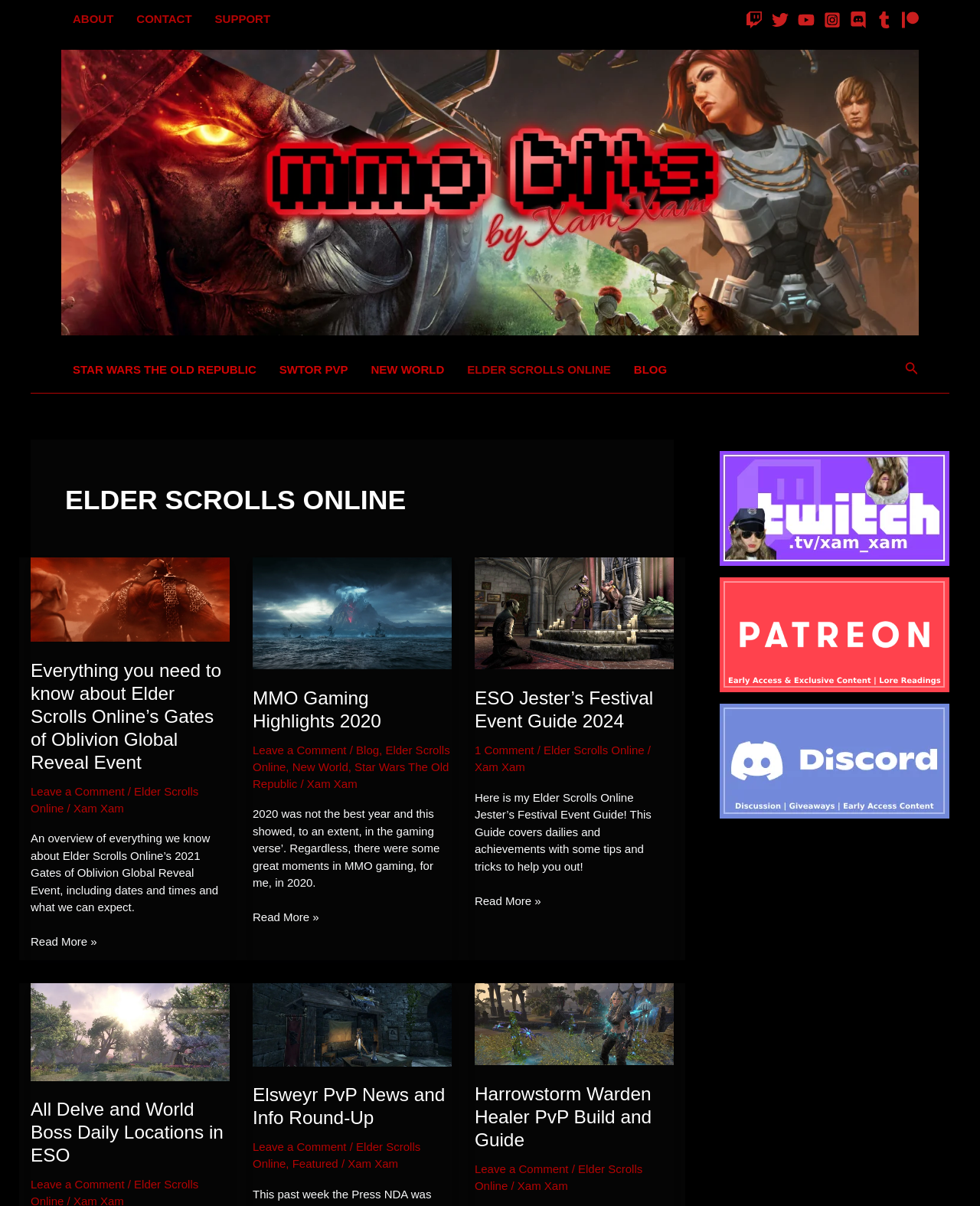Given the following UI element description: "Xam Xam", find the bounding box coordinates in the webpage screenshot.

[0.528, 0.978, 0.579, 0.988]